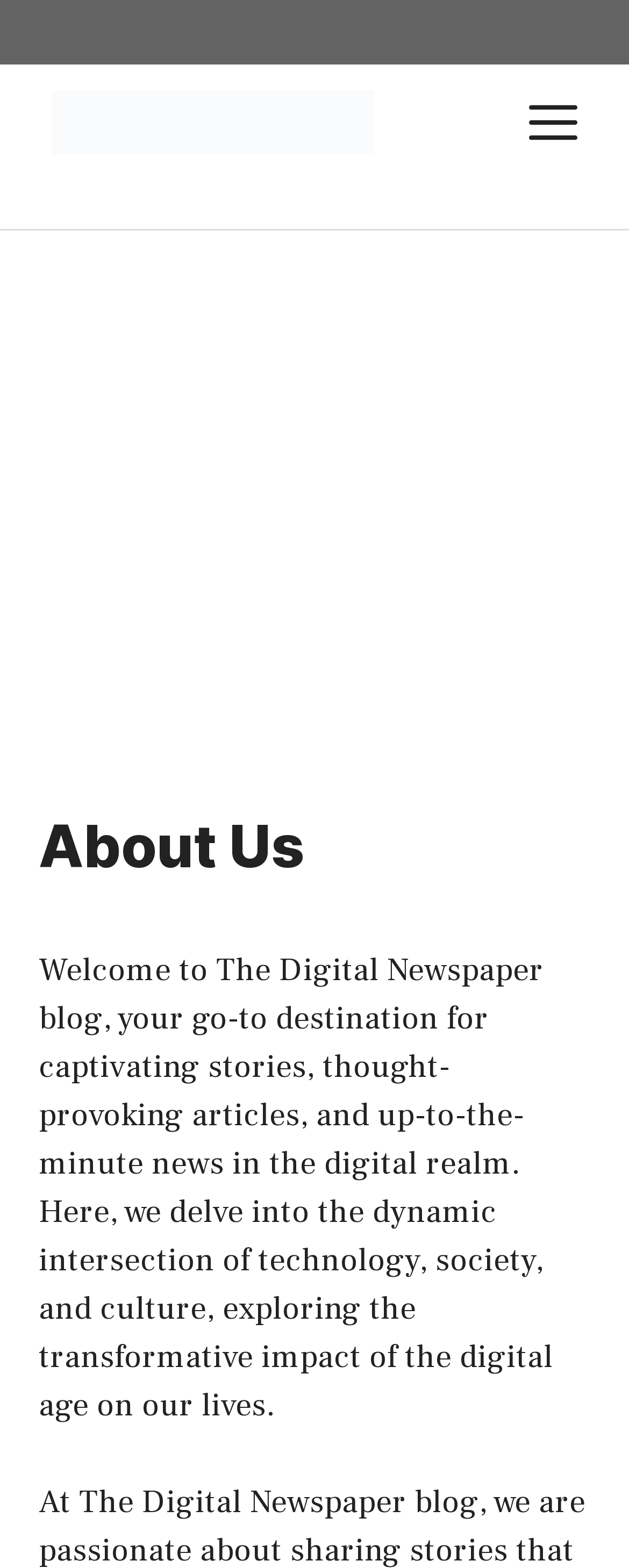Look at the image and answer the question in detail:
What is the likely position of the navigation menu on the webpage?

The navigation menu element has a bounding box coordinate of [0.841, 0.057, 0.918, 0.099], which suggests that it is located at the top right of the webpage, based on the x and y coordinates.